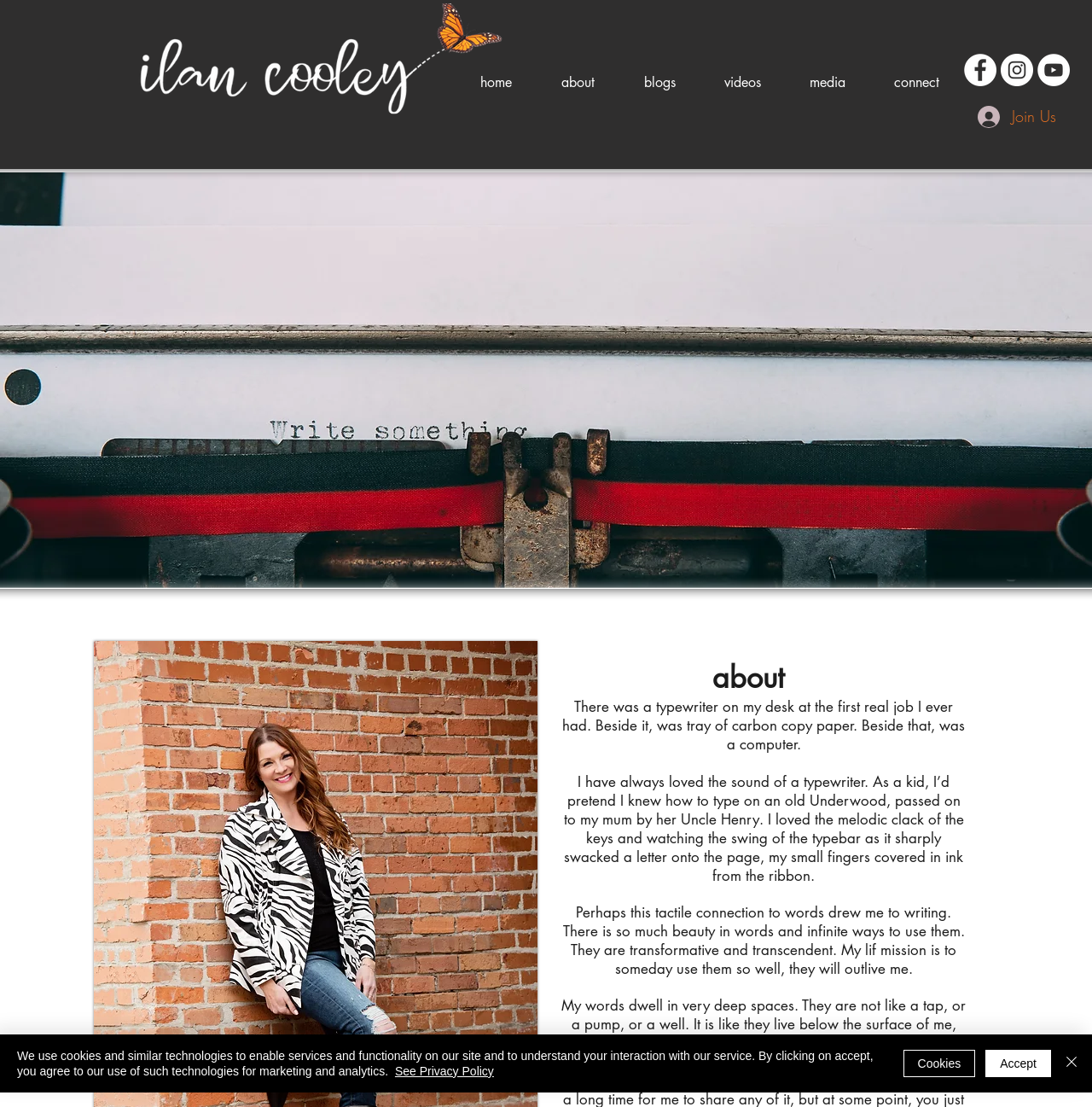Can you specify the bounding box coordinates for the region that should be clicked to fulfill this instruction: "Click the Ilan Cooley White Logo".

[0.117, 0.003, 0.472, 0.111]